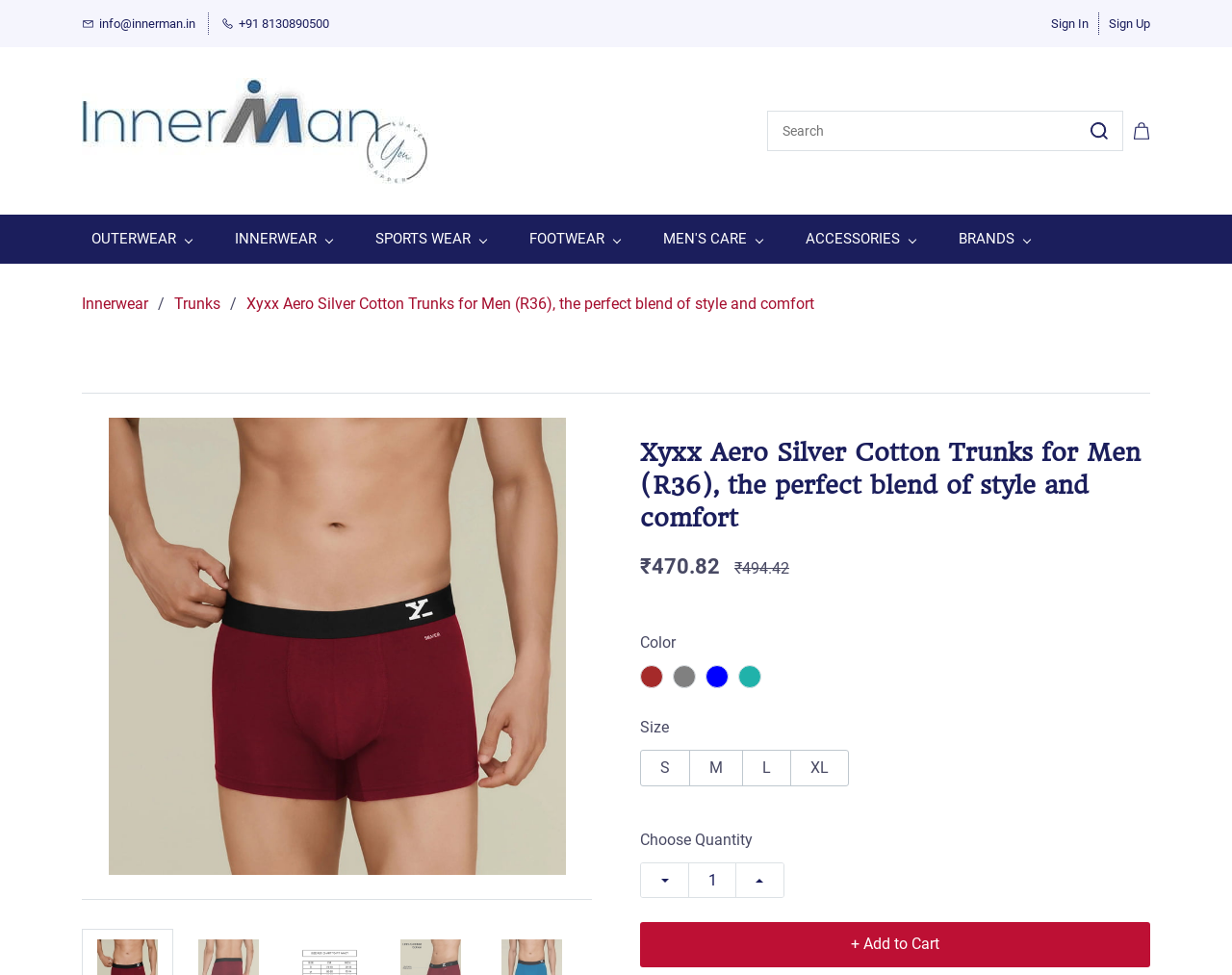Using the description "Men's Care", predict the bounding box of the relevant HTML element.

[0.53, 0.23, 0.627, 0.261]